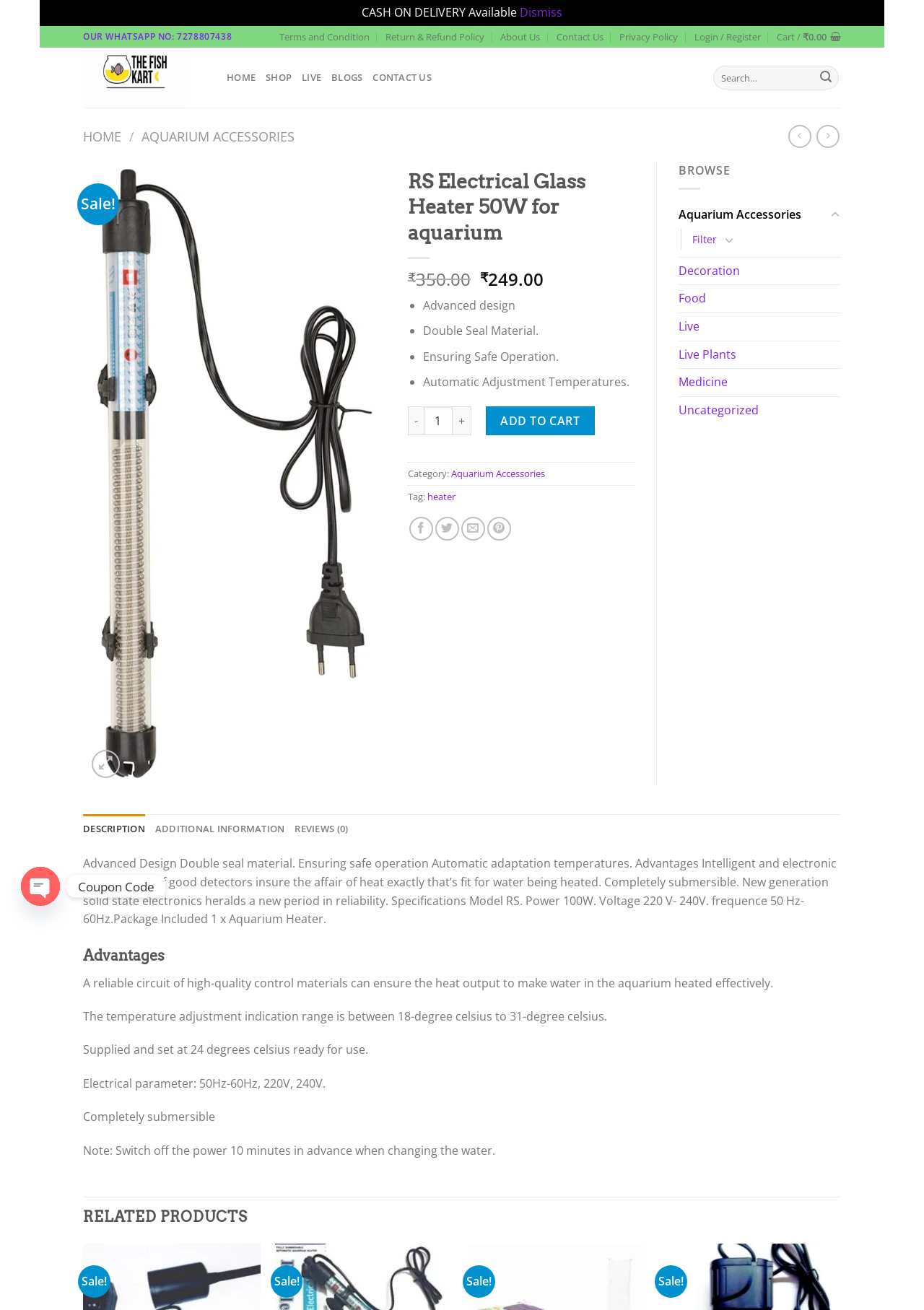Find the bounding box coordinates for the area that should be clicked to accomplish the instruction: "View product details".

[0.09, 0.354, 0.418, 0.367]